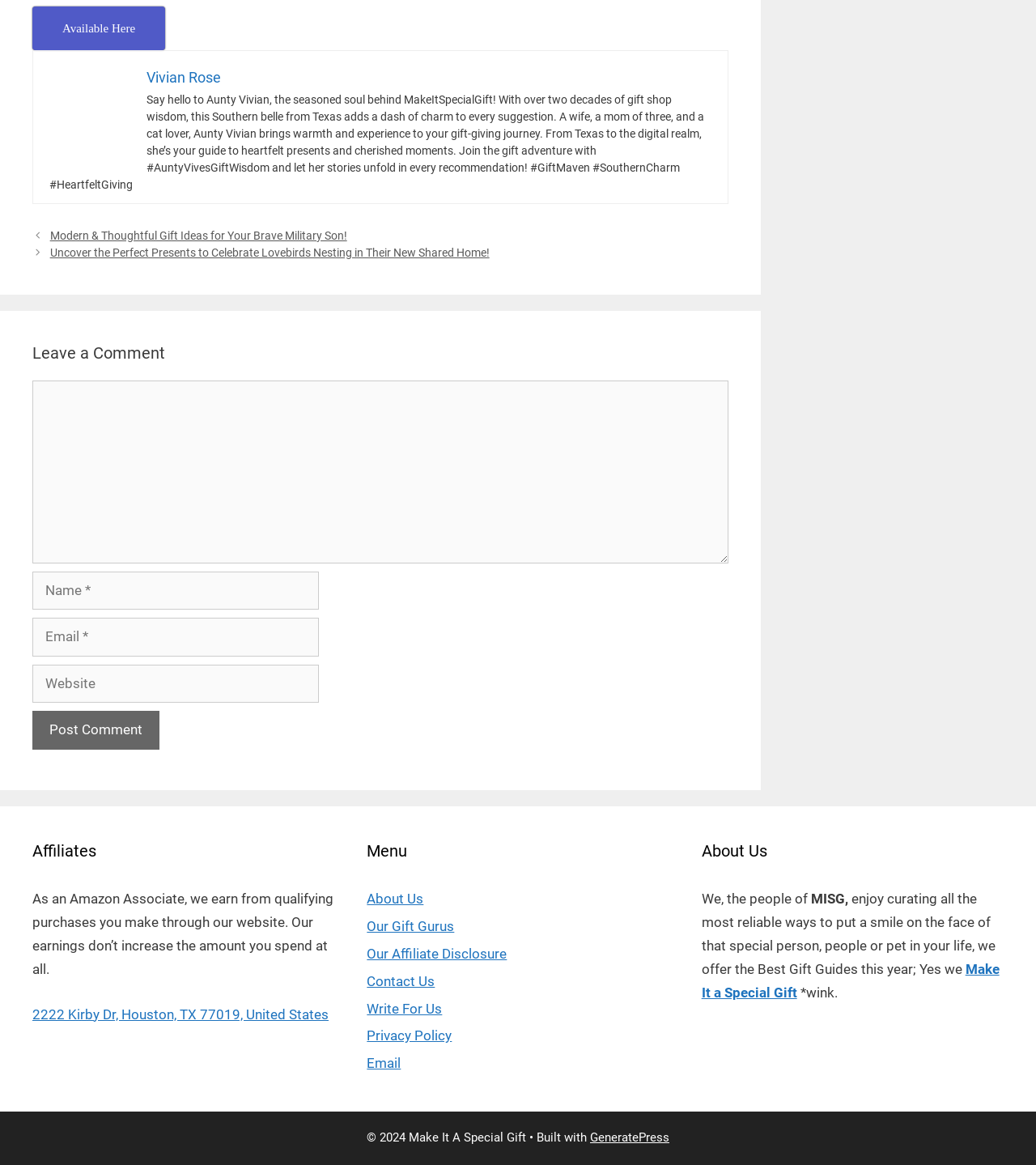Who is Aunty Vivian?
Look at the screenshot and give a one-word or phrase answer.

Gift shop owner